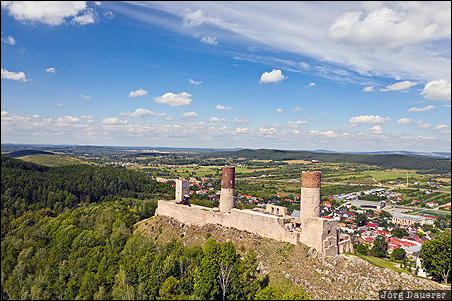Describe all the important aspects and details of the image.

The image features the ruins of Checiny Castle, a historical site located in Swietokrzyskie, Poland. Captured by photographer Jörg Dauerer, the scene presents an expansive view of the castle perched atop a hill, surrounded by lush greenery and rolling landscapes. The castle's prominent towers rise majestically against a vibrant blue sky dotted with fluffy white clouds, enhancing the picturesque quality of the image. In the background, a rural landscape unfolds, showcasing a blend of fields and small settlements, highlighting the serene beauty of the Polish countryside. This photograph, taken on a sunny September day in 2020, reflects the historical significance and natural charm of Checiny Castle, inviting viewers to explore its rich heritage.